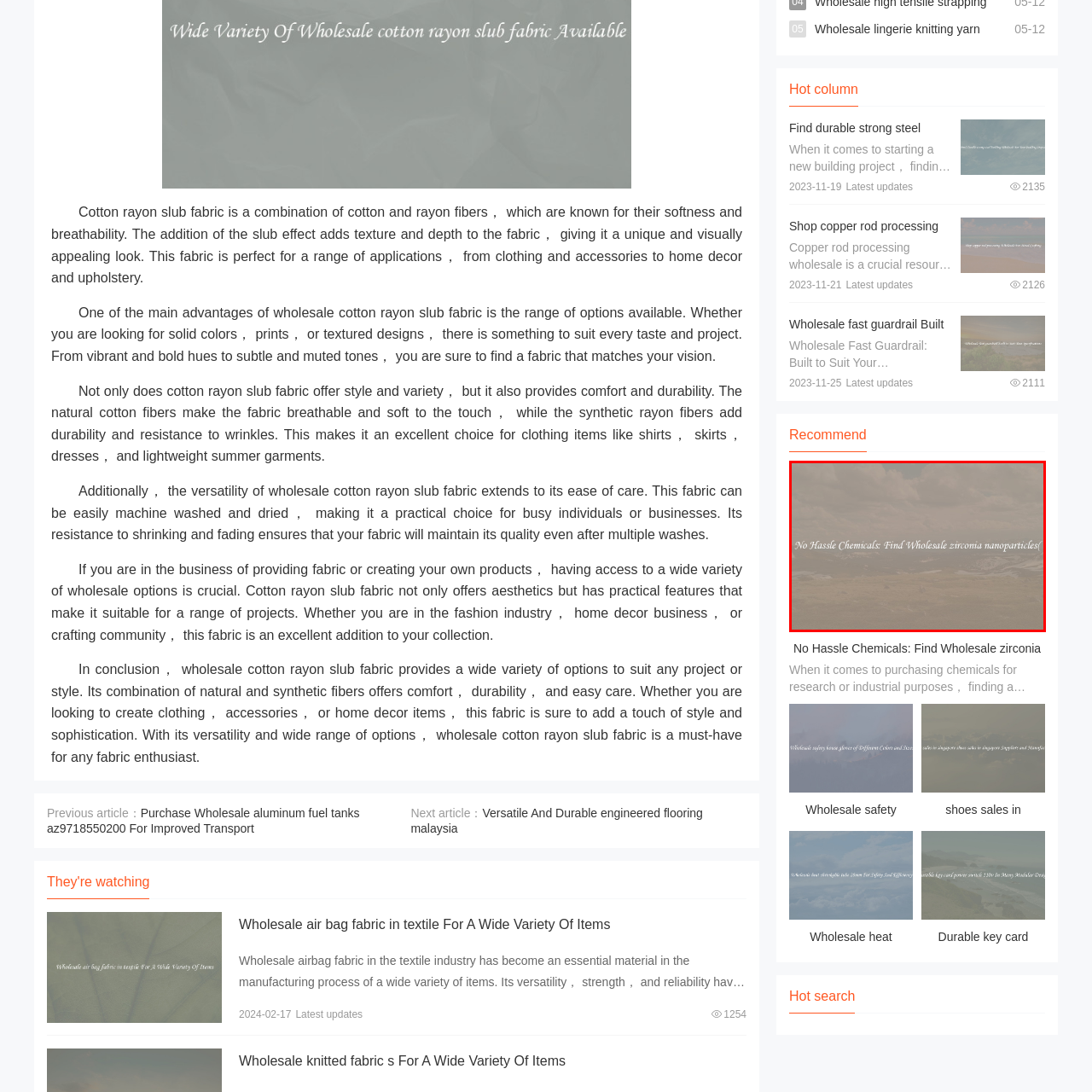Describe in detail the visual elements within the red-lined box.

The image features a scenic backdrop that conveys a sense of tranquility and nature, with expansive landscapes under a partly cloudy sky. In the foreground, prominently displayed text reads: "No Hassle Chemicals: Find Wholesale zirconia nanoparticles." This message suggests a focus on sourcing zirconia nanoparticles through a reliable supplier, emphasizing ease of acquisition. The serene setting complements the practical nature of the message, highlighting the connection between scientific research and the natural world. Whether for industrial applications or academic purposes, this image represents a blend of innovation and environmental harmony.